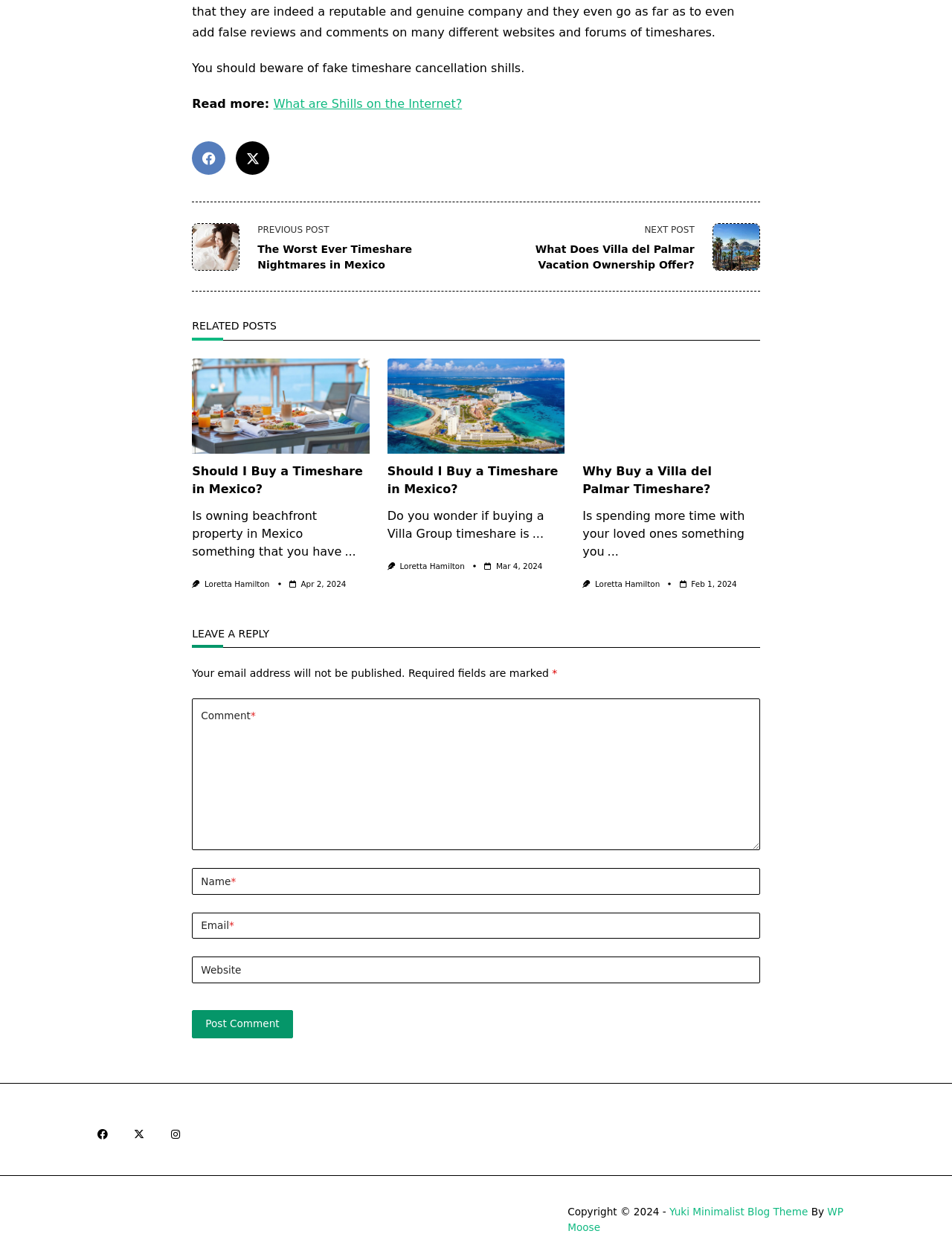Based on the element description "Apr 2, 2024Apr 2, 2024", predict the bounding box coordinates of the UI element.

[0.316, 0.461, 0.364, 0.468]